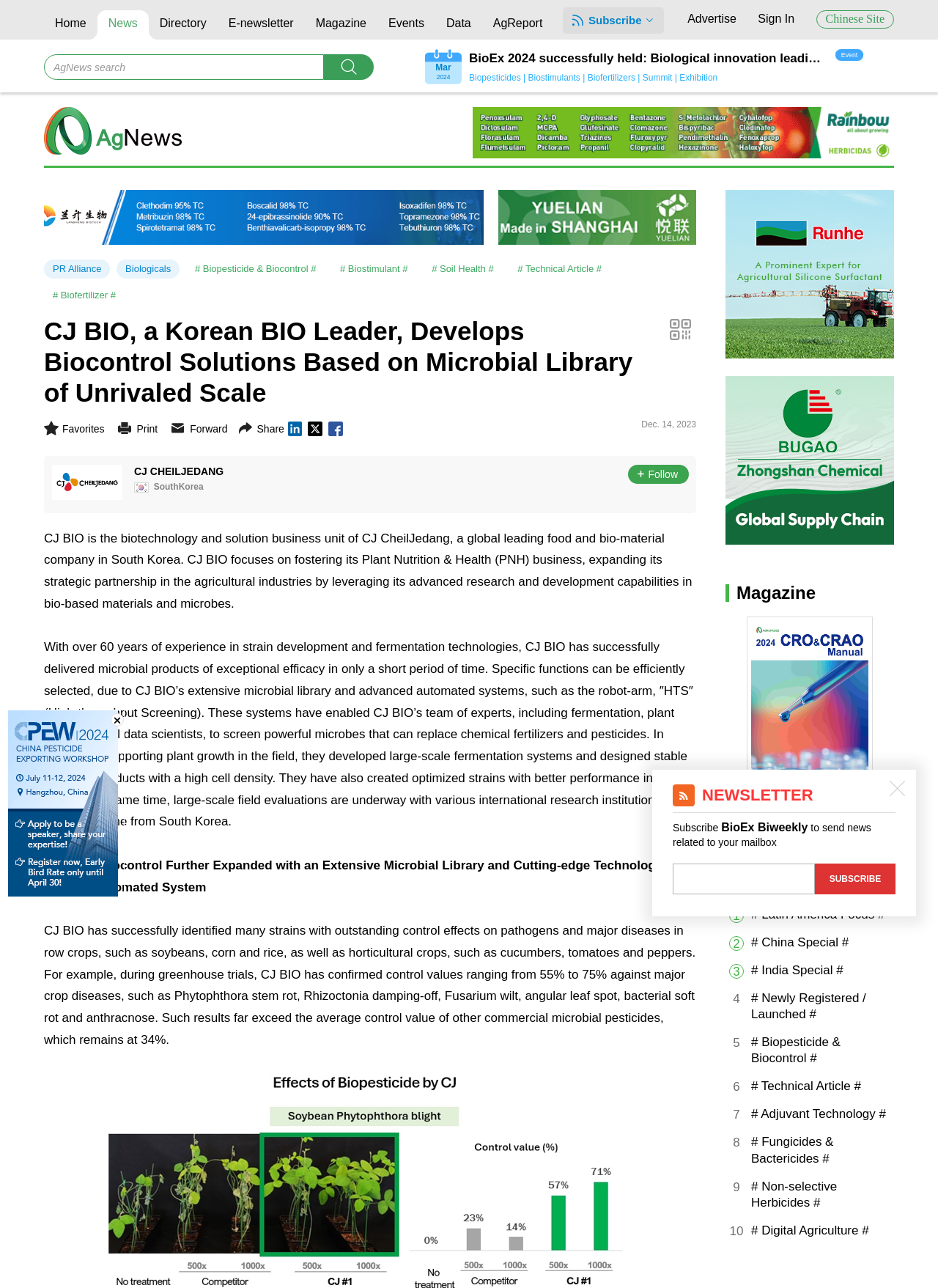Identify the bounding box coordinates for the region to click in order to carry out this instruction: "View AgReport". Provide the coordinates using four float numbers between 0 and 1, formatted as [left, top, right, bottom].

[0.514, 0.008, 0.59, 0.031]